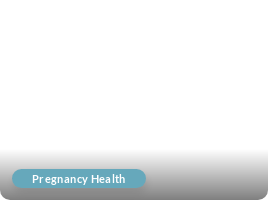What is the purpose of the 'Pregnancy Health' button?
Please provide a single word or phrase as the answer based on the screenshot.

provide resources and information